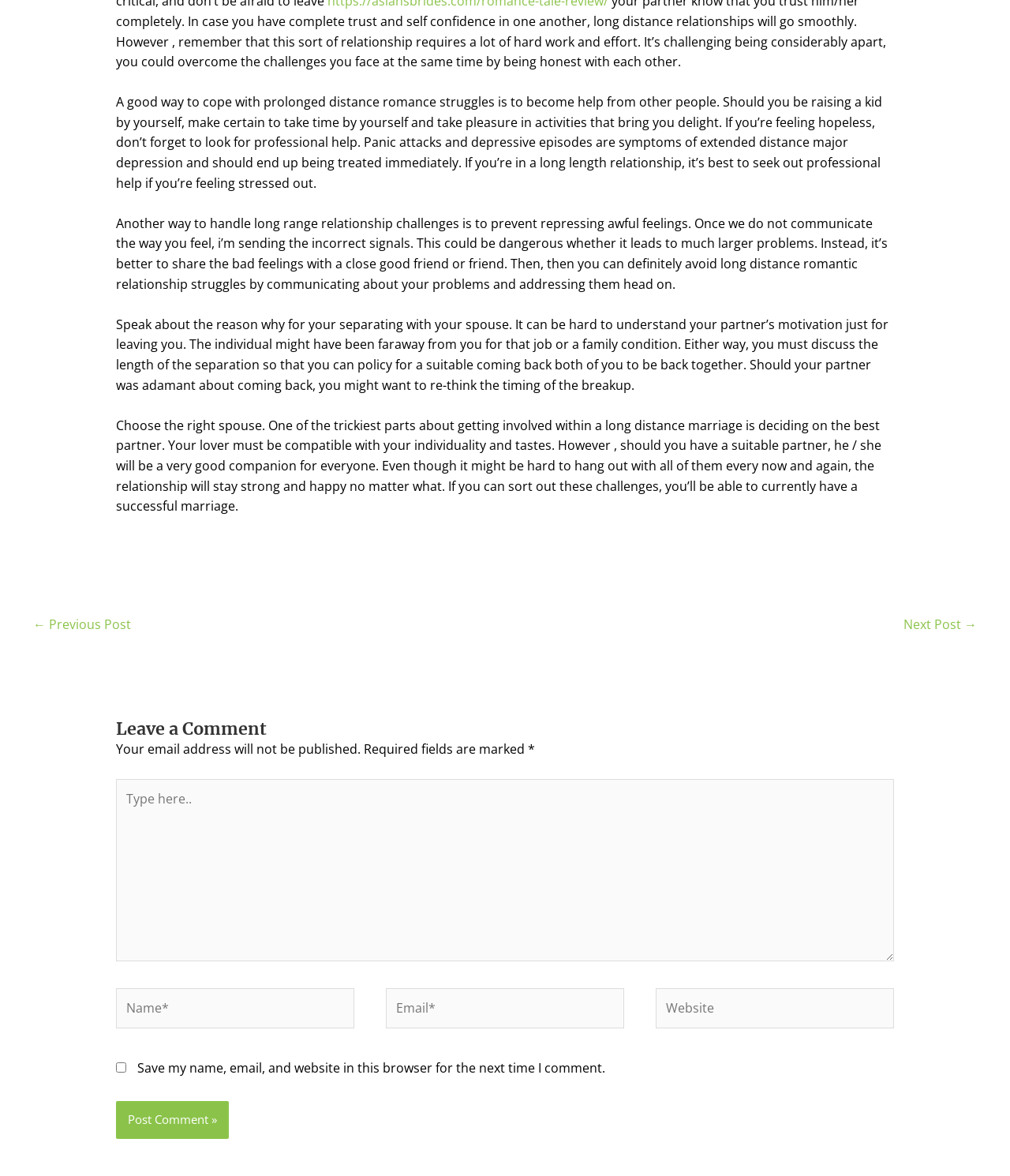Determine the bounding box coordinates (top-left x, top-left y, bottom-right x, bottom-right y) of the UI element described in the following text: name="submit" value="Post Comment »"

[0.115, 0.936, 0.226, 0.968]